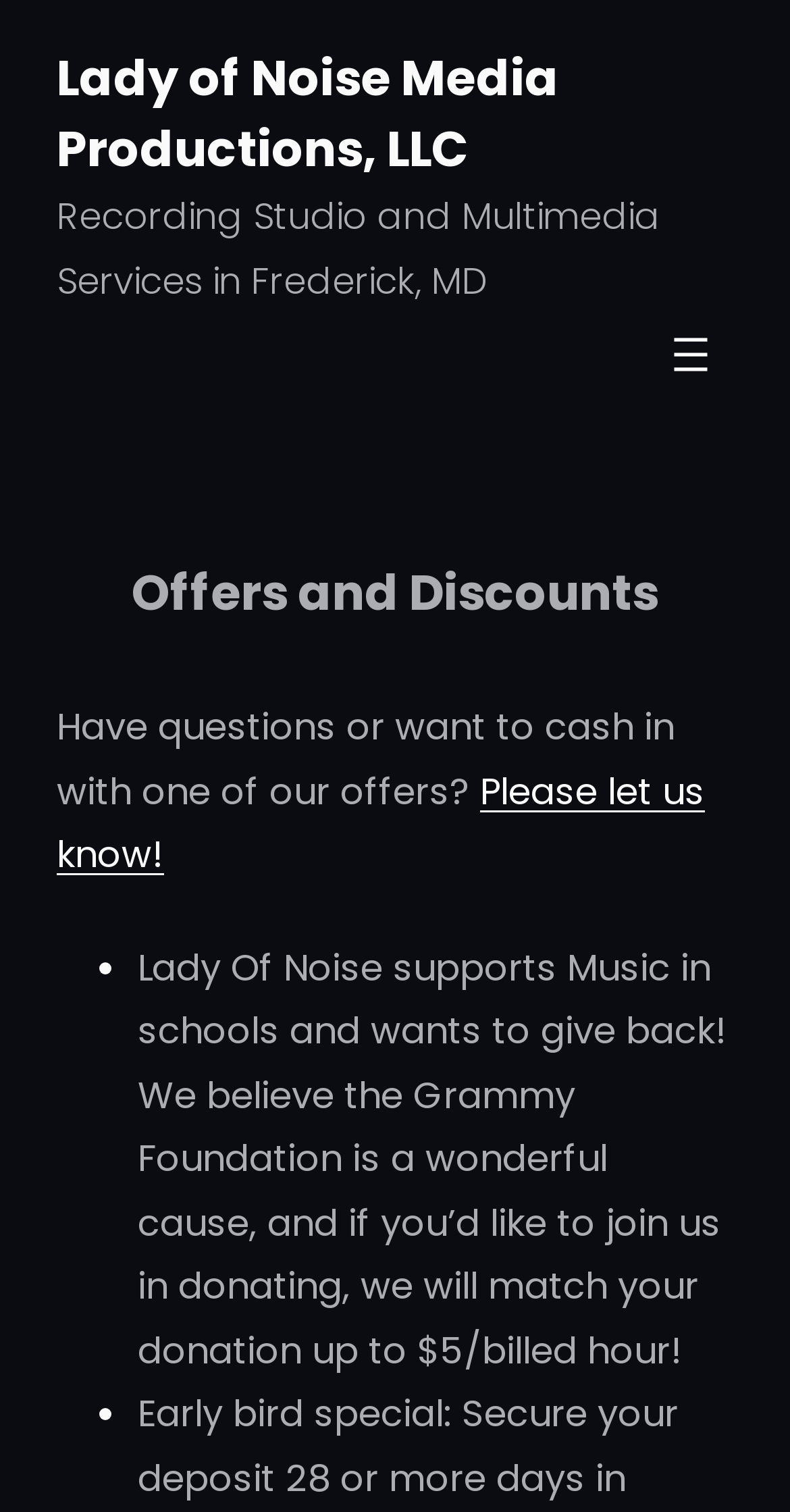Using the information in the image, could you please answer the following question in detail:
What is the purpose of the 'Open menu' button?

The 'Open menu' button is a part of the site navigation element, and it has a popup menu associated with it. Therefore, its purpose is to open the site navigation menu.